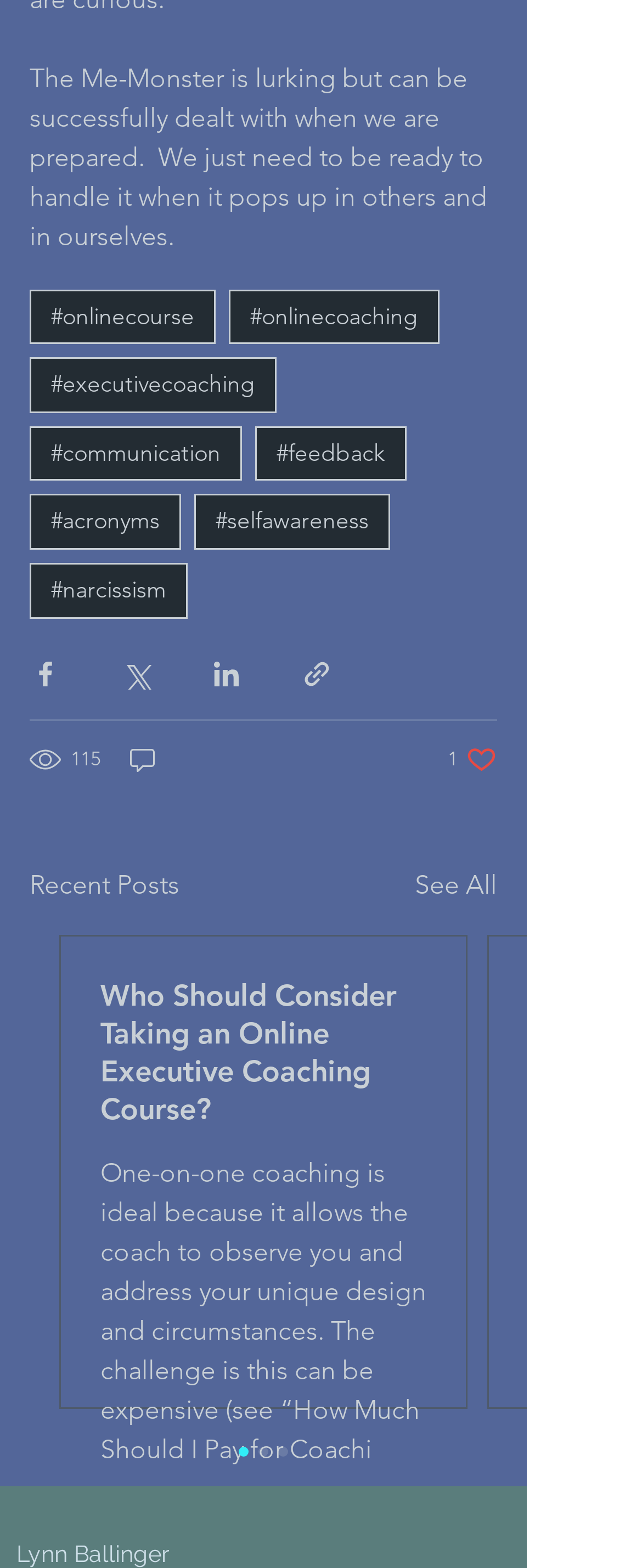Based on the image, please elaborate on the answer to the following question:
What is the topic of the main text?

The main text on the webpage starts with 'The Me-Monster is lurking...' which suggests that the topic of the main text is about the concept of Me-Monster.